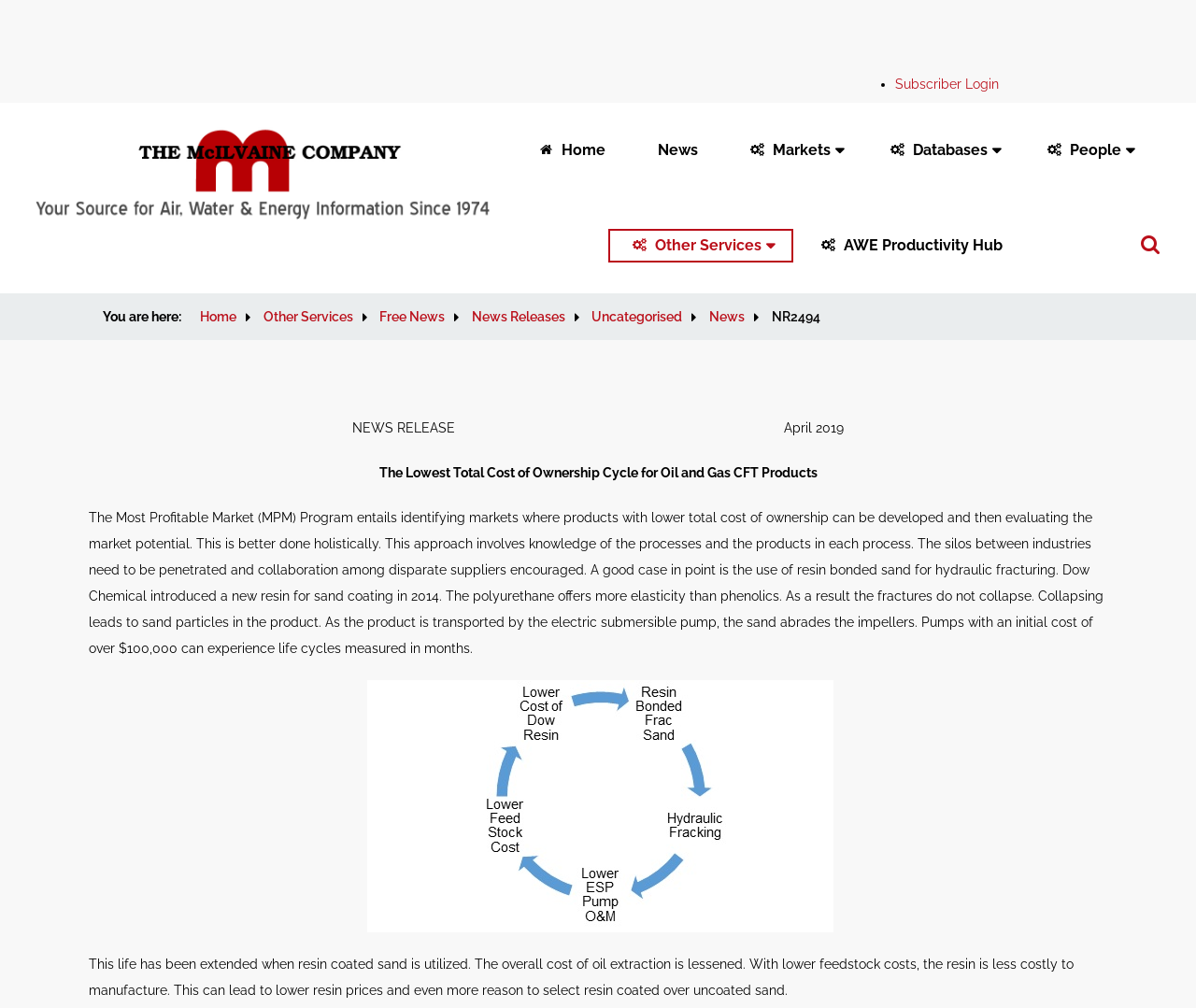Show the bounding box coordinates for the element that needs to be clicked to execute the following instruction: "Click on Subscriber Login". Provide the coordinates in the form of four float numbers between 0 and 1, i.e., [left, top, right, bottom].

[0.749, 0.076, 0.835, 0.091]